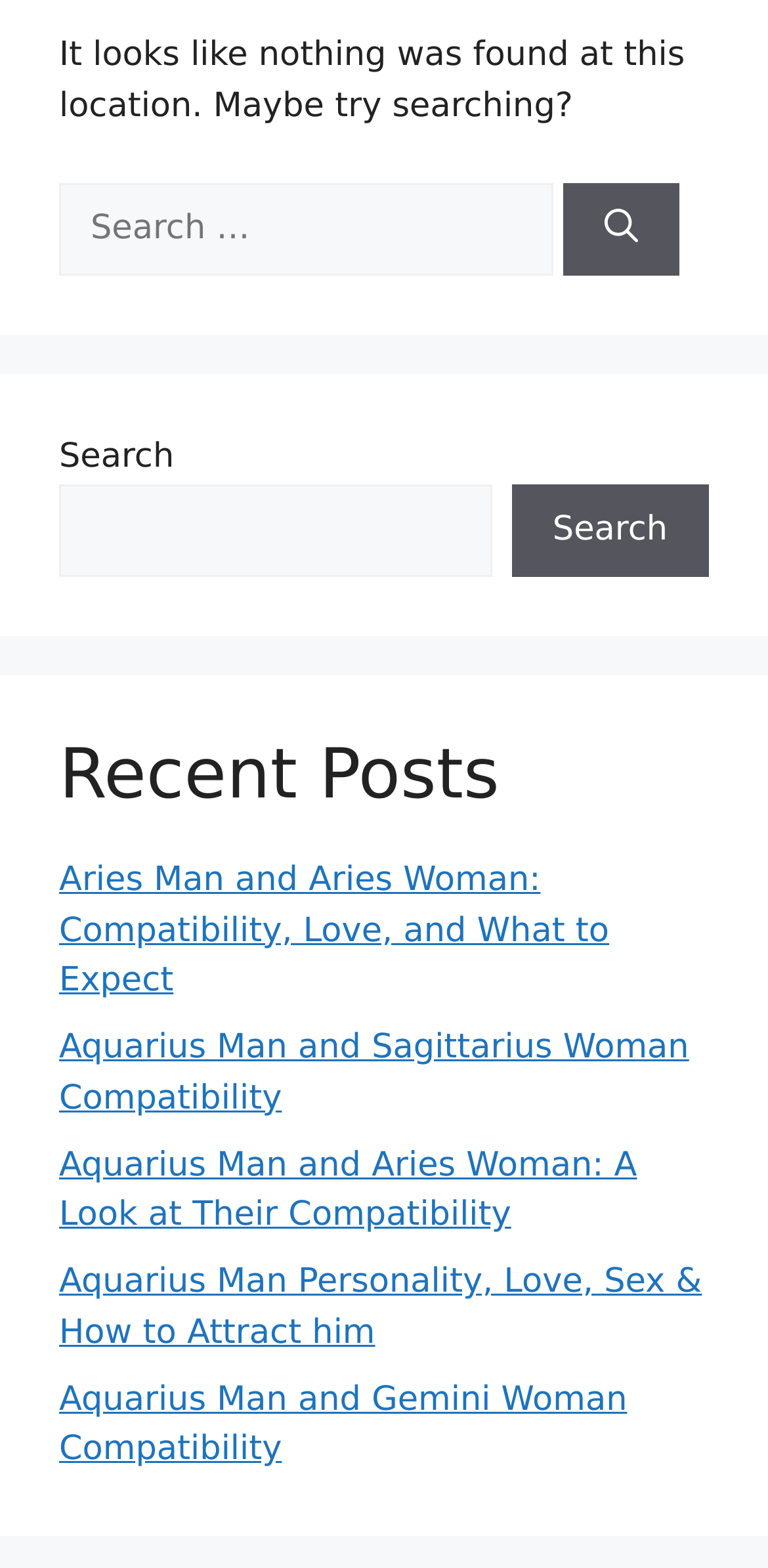Give the bounding box coordinates for the element described by: "Search".

[0.666, 0.309, 0.923, 0.368]